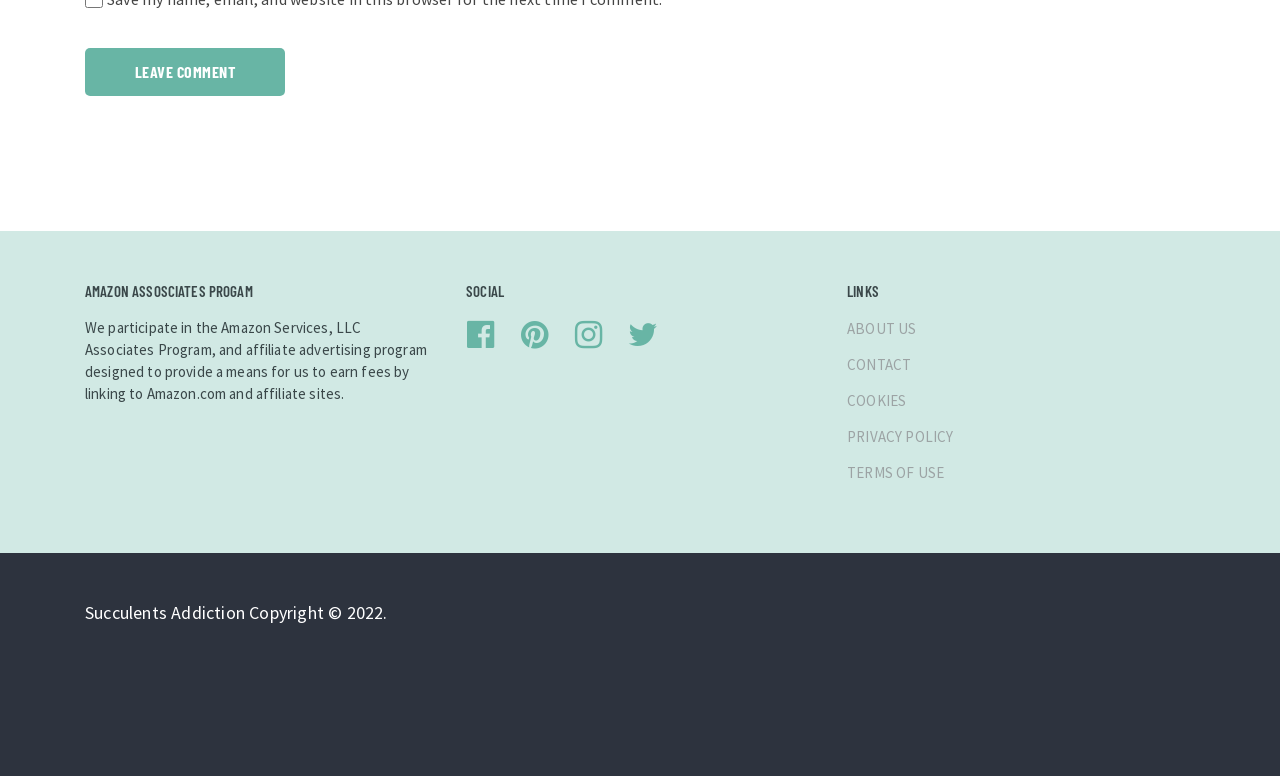Determine the bounding box coordinates for the area that should be clicked to carry out the following instruction: "Go to the 'CONTACT' page".

[0.662, 0.457, 0.712, 0.482]